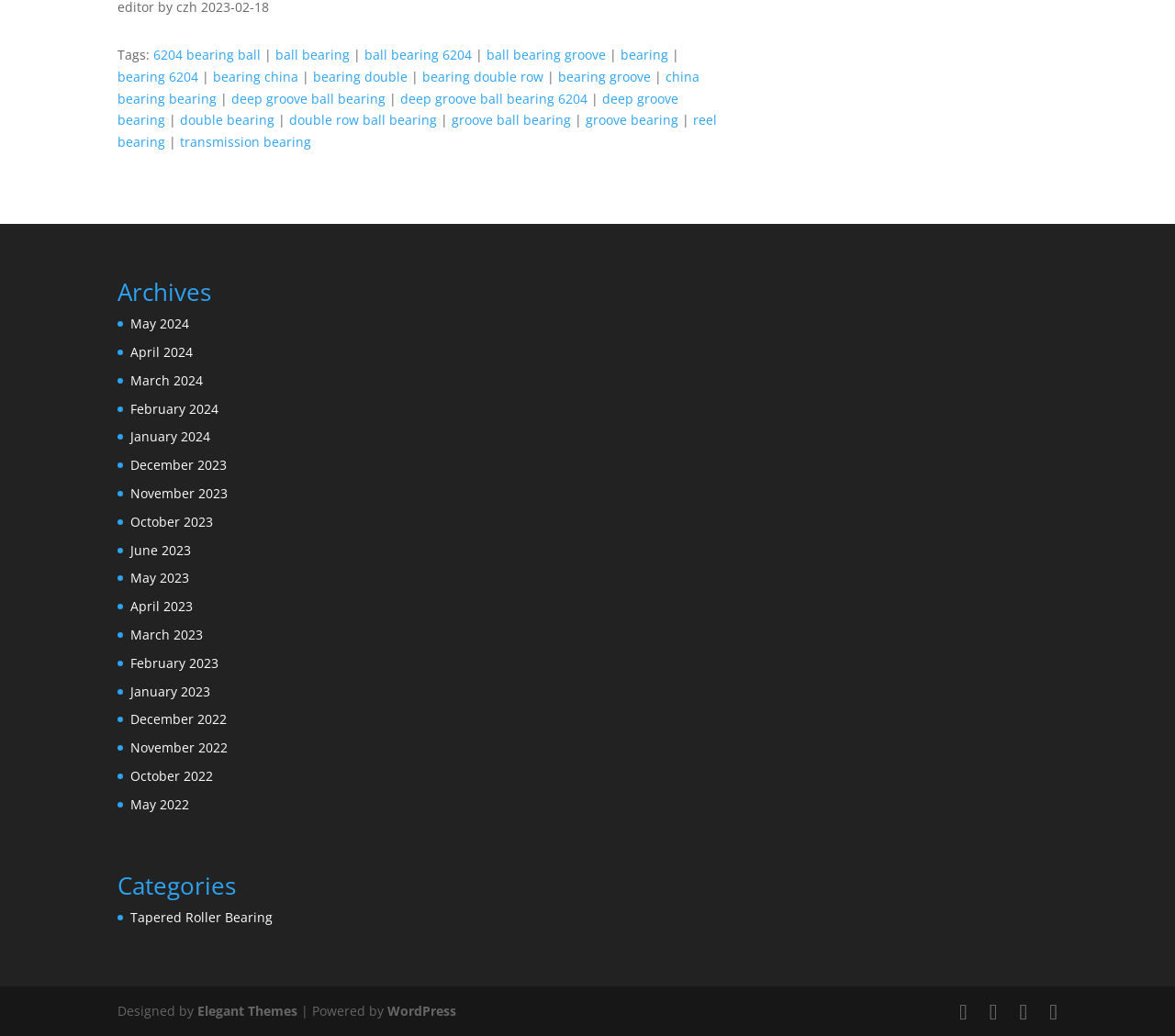Please give a one-word or short phrase response to the following question: 
Who designed the website?

Elegant Themes